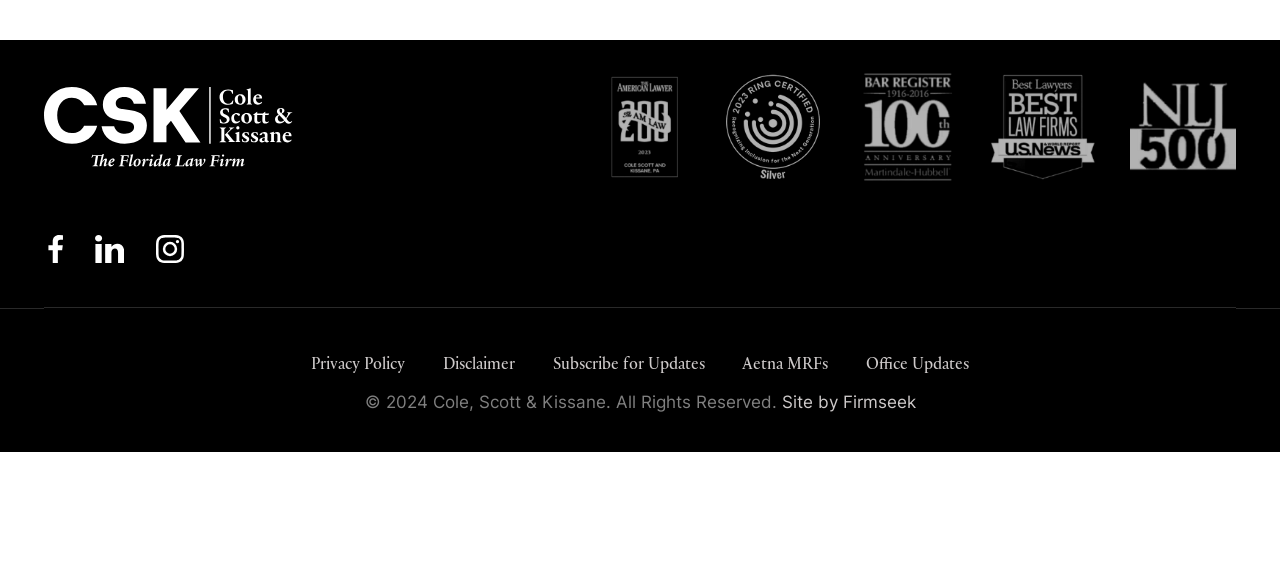Determine the bounding box coordinates (top-left x, top-left y, bottom-right x, bottom-right y) of the UI element described in the following text: Linkedin

[0.071, 0.399, 0.1, 0.479]